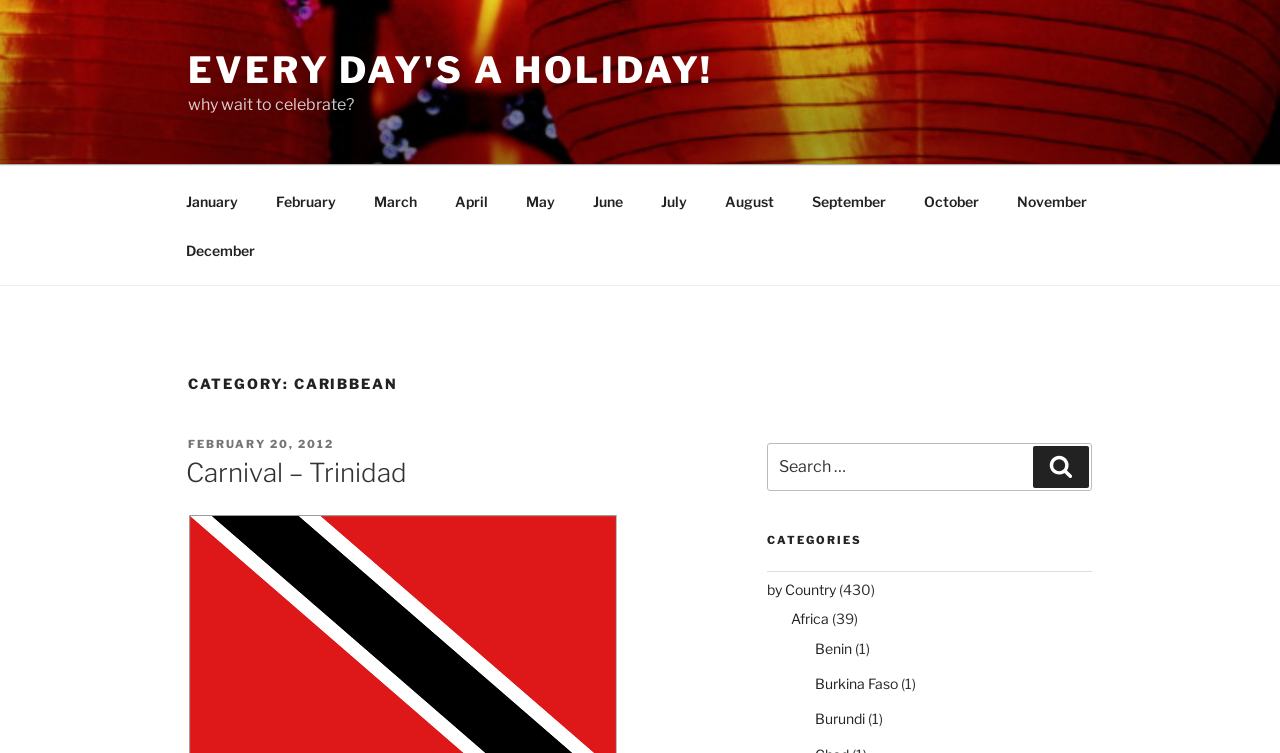Locate the UI element described by September in the provided webpage screenshot. Return the bounding box coordinates in the format (top-left x, top-left y, bottom-right x, bottom-right y), ensuring all values are between 0 and 1.

[0.62, 0.234, 0.705, 0.299]